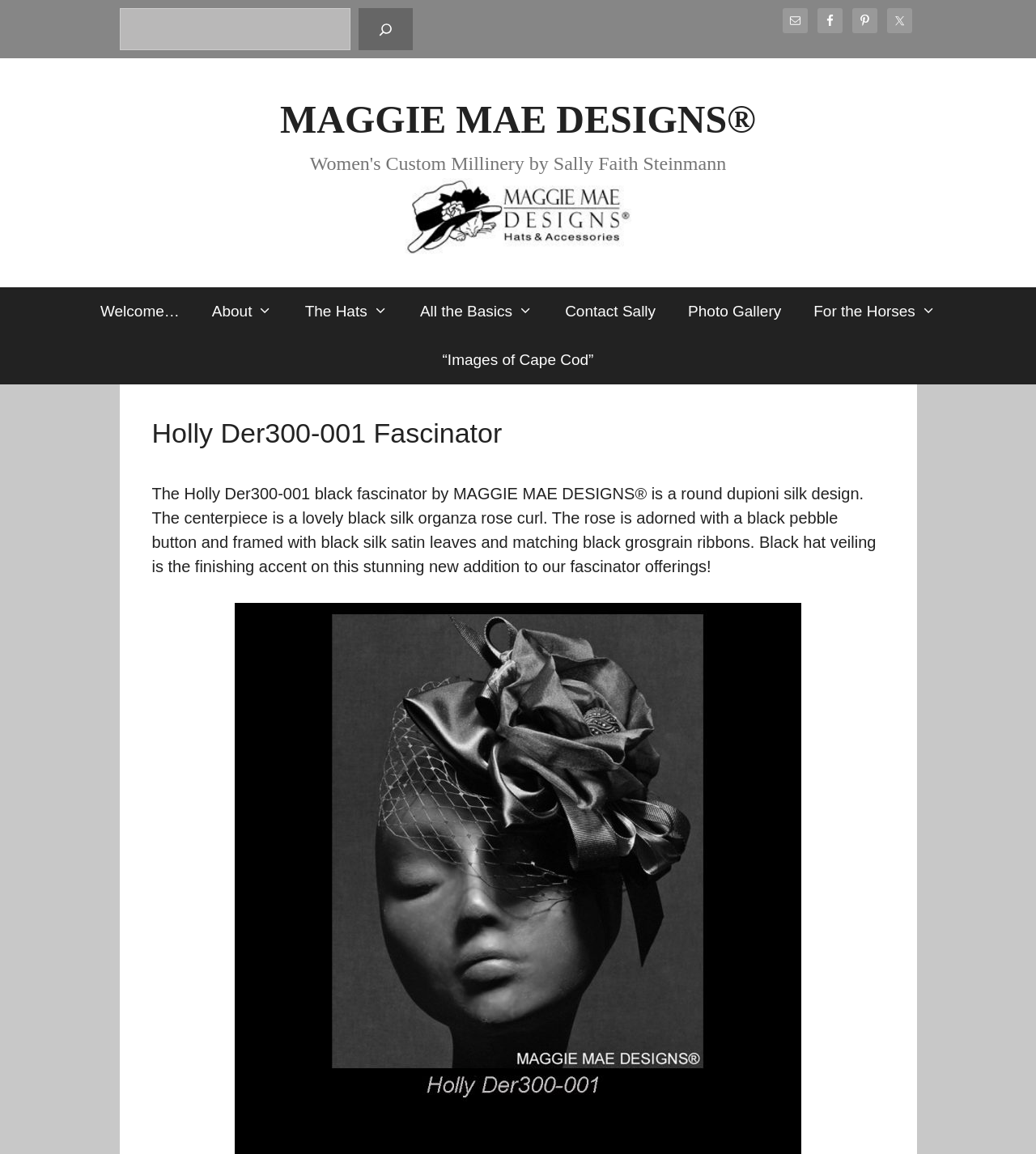Identify the bounding box coordinates for the UI element described as follows: All the Basics. Use the format (top-left x, top-left y, bottom-right x, bottom-right y) and ensure all values are floating point numbers between 0 and 1.

[0.39, 0.249, 0.53, 0.291]